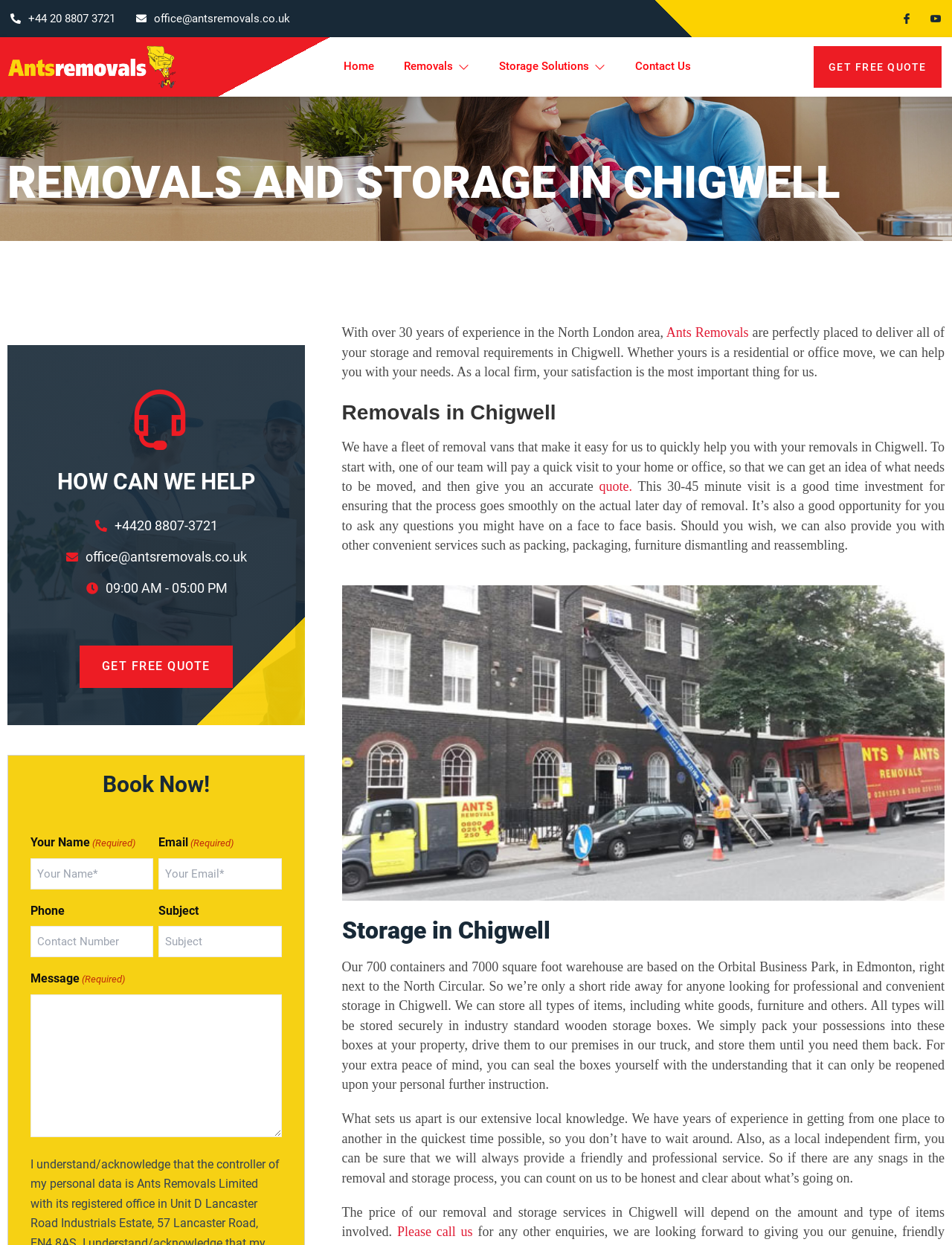Locate the bounding box coordinates of the element that should be clicked to execute the following instruction: "Contact us".

[0.652, 0.033, 0.741, 0.075]